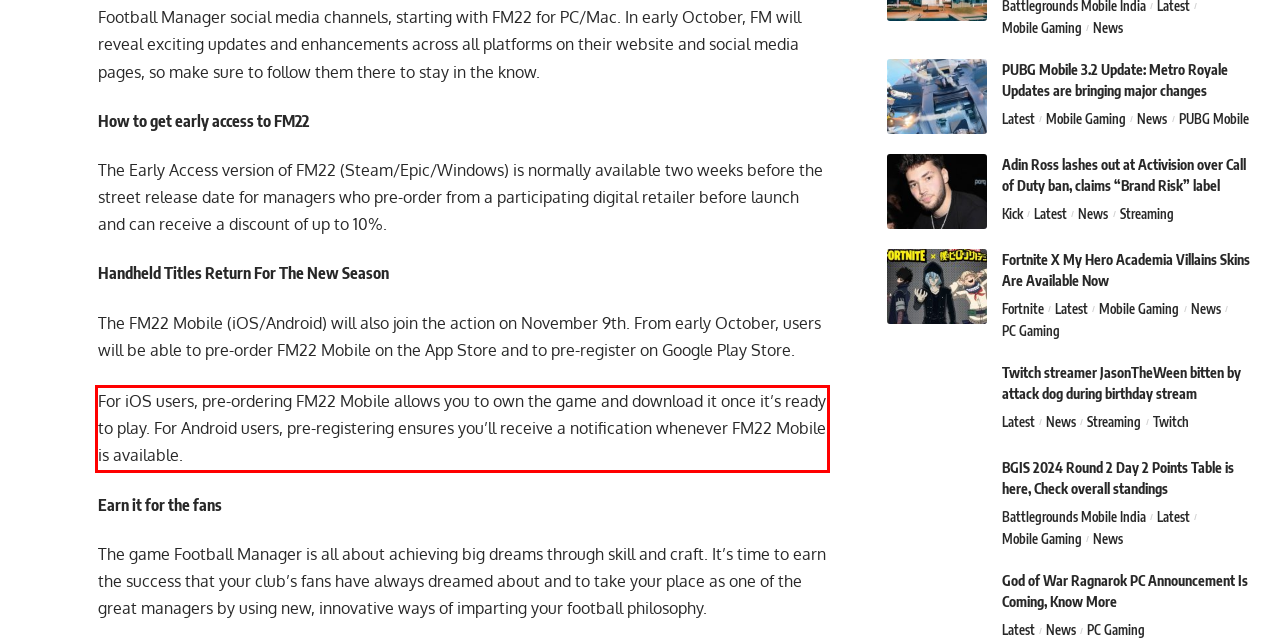Within the screenshot of the webpage, there is a red rectangle. Please recognize and generate the text content inside this red bounding box.

For iOS users, pre-ordering FM22 Mobile allows you to own the game and download it once it’s ready to play. For Android users, pre-registering ensures you’ll receive a notification whenever FM22 Mobile is available.